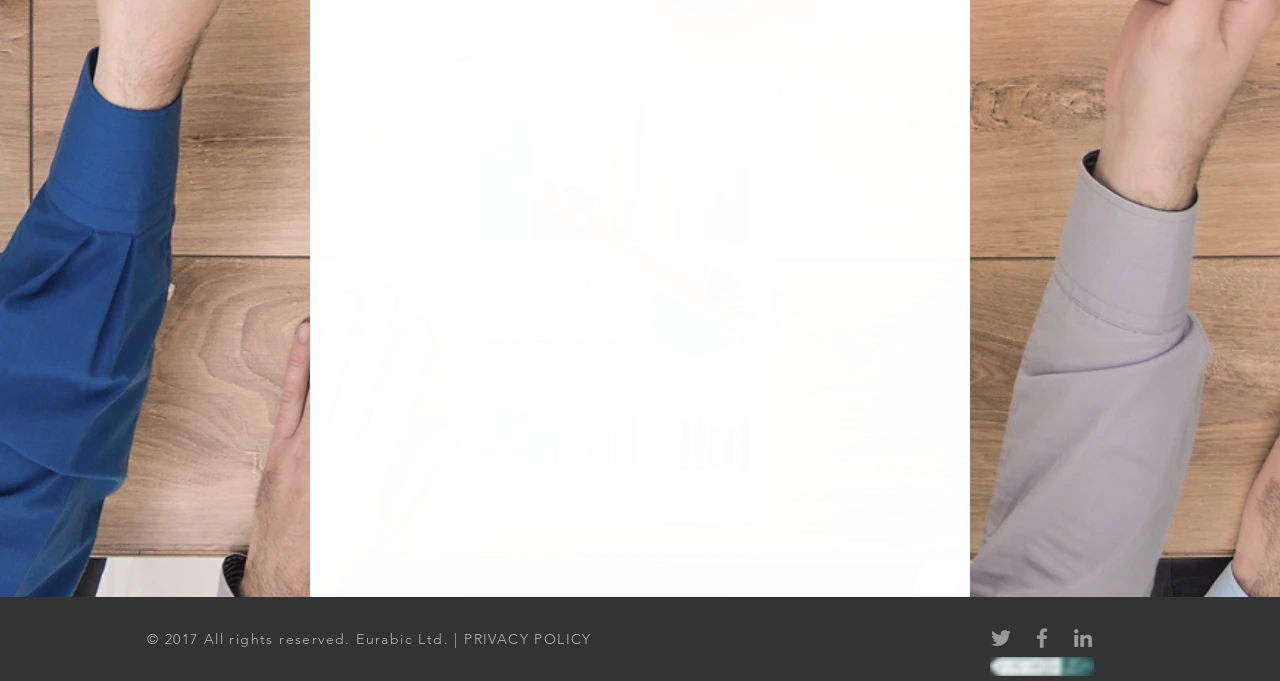Please find the bounding box for the following UI element description. Provide the coordinates in (top-left x, top-left y, bottom-right x, bottom-right y) format, with values between 0 and 1: aria-label="Grey Facebook Icon"

[0.804, 0.918, 0.824, 0.956]